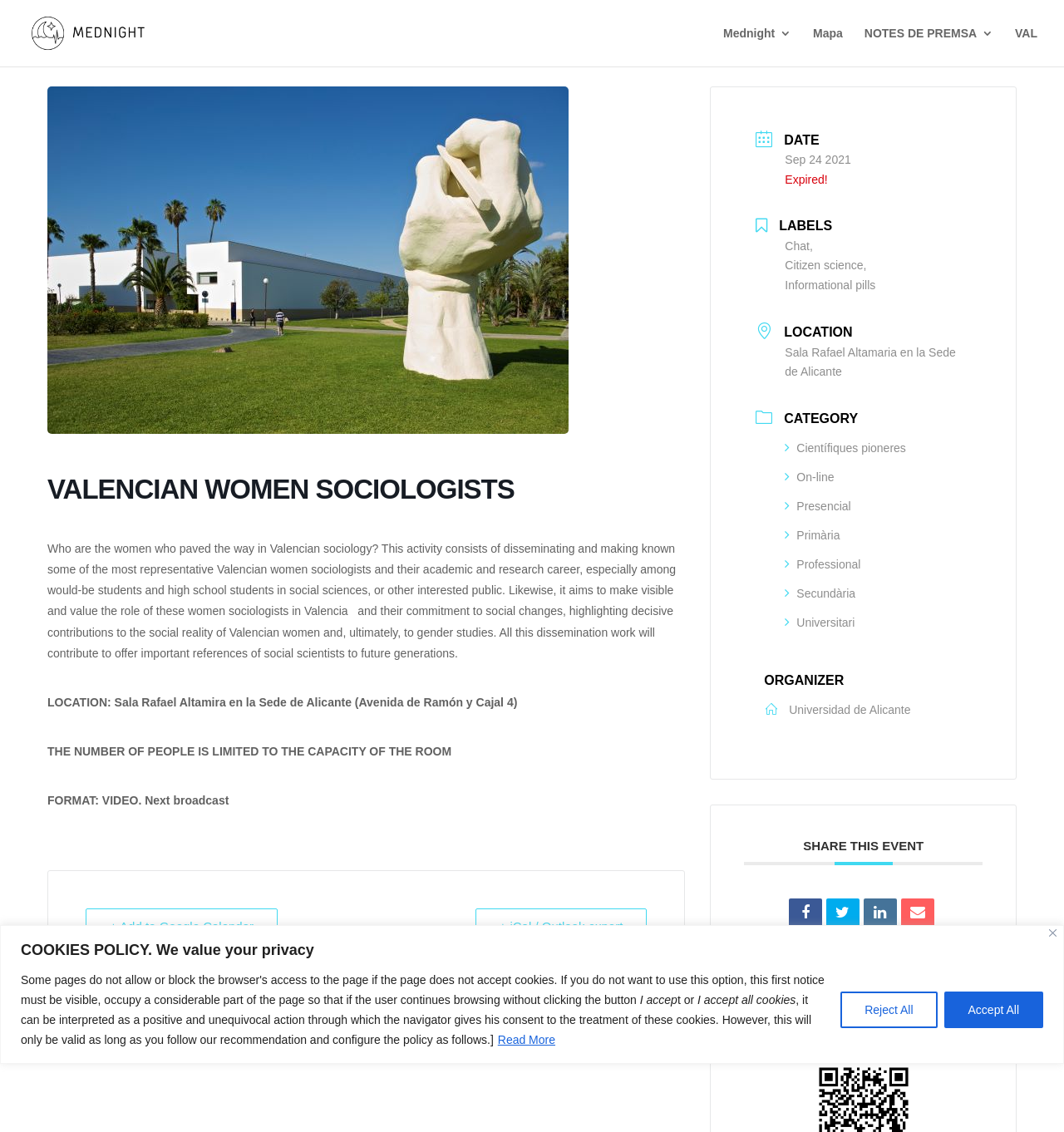Please identify the bounding box coordinates of the element that needs to be clicked to perform the following instruction: "Visit the 'Mednight 3' page".

[0.68, 0.024, 0.744, 0.059]